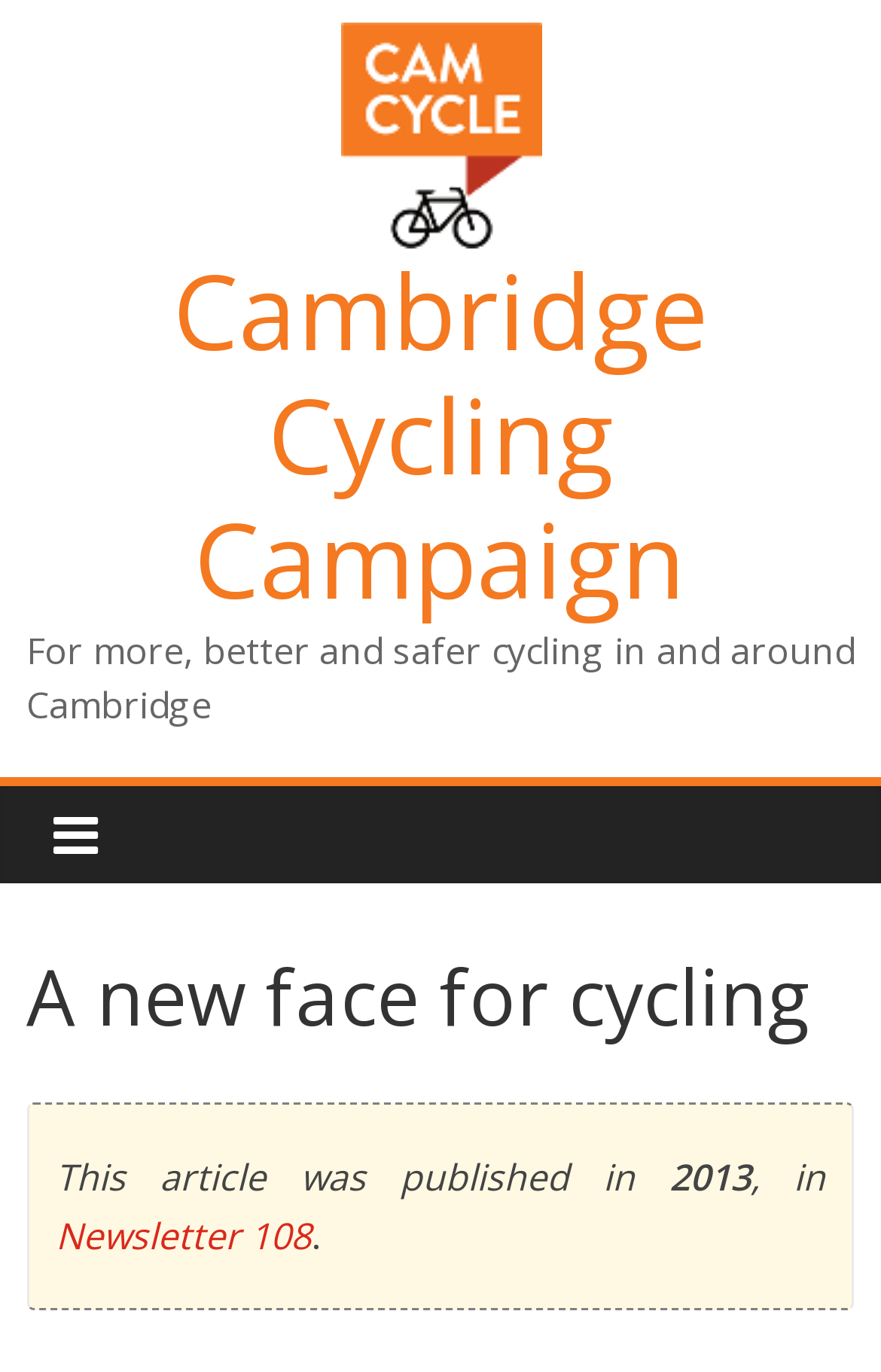Extract the primary heading text from the webpage.

A new face for cycling